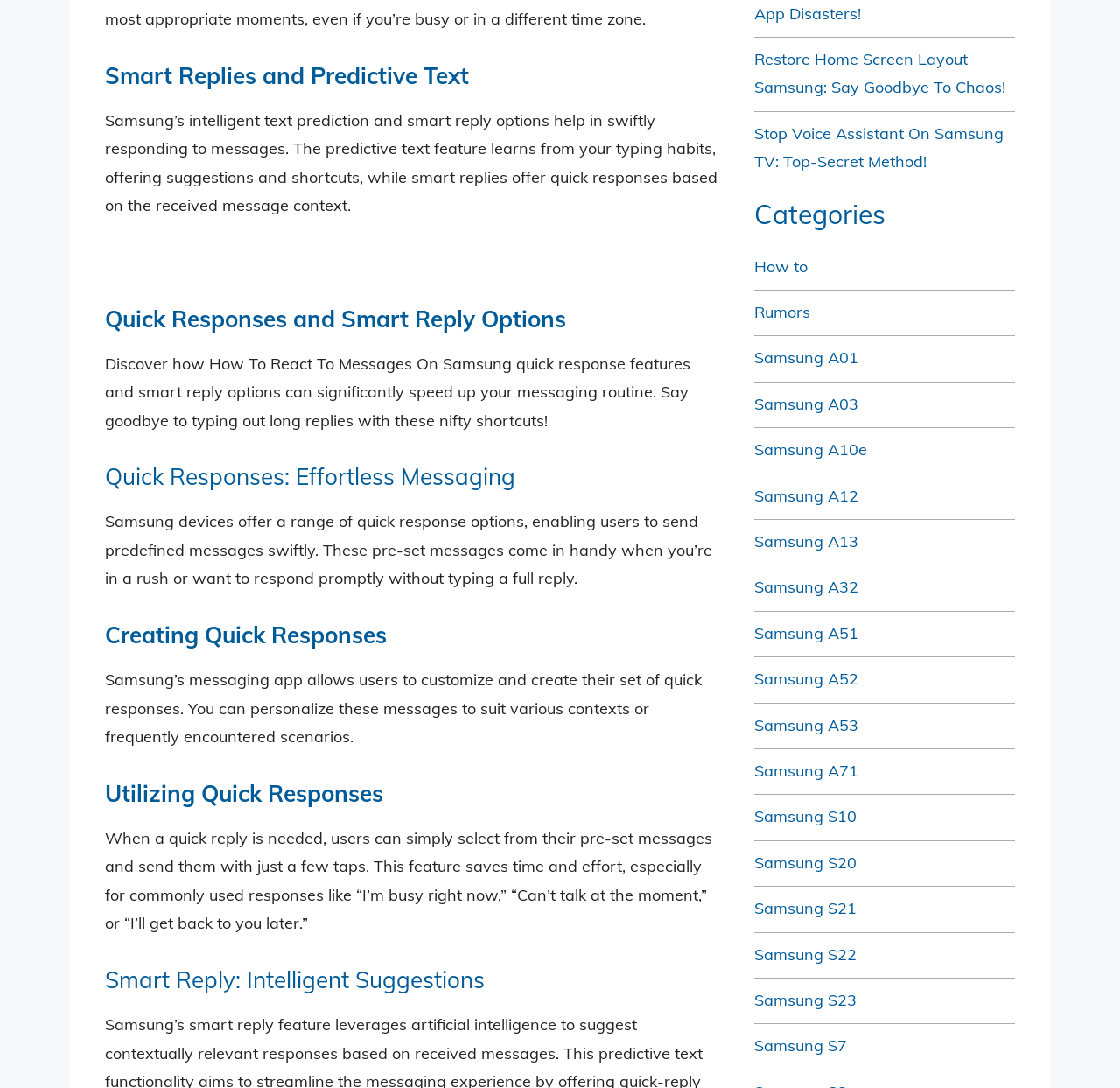Identify the bounding box coordinates for the element you need to click to achieve the following task: "Check the published date of the article". The coordinates must be four float values ranging from 0 to 1, formatted as [left, top, right, bottom].

None